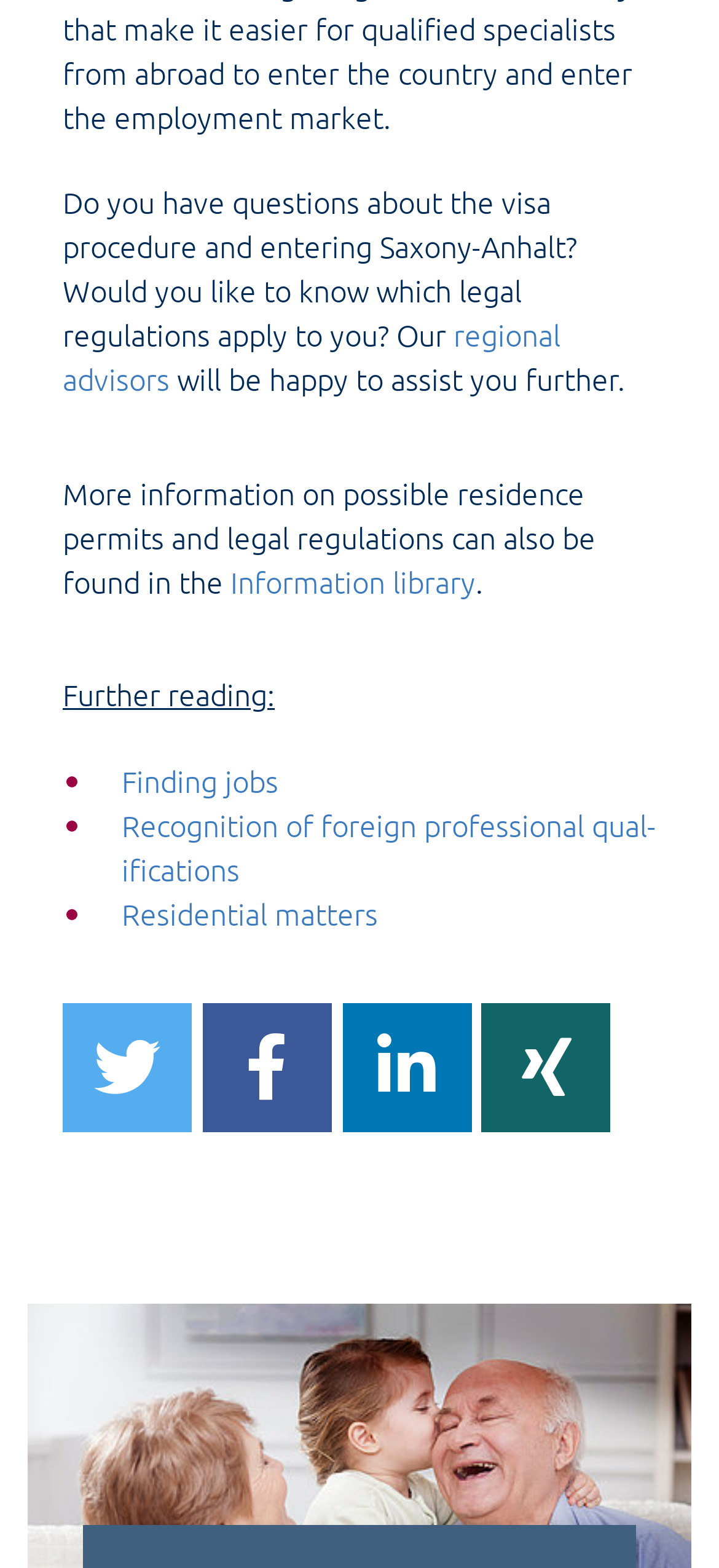Can you look at the image and give a comprehensive answer to the question:
Where can more information on residence permits be found?

The webpage mentions that more information on possible residence permits and legal regulations can be found in the Information library, which is a link provided in the second paragraph.